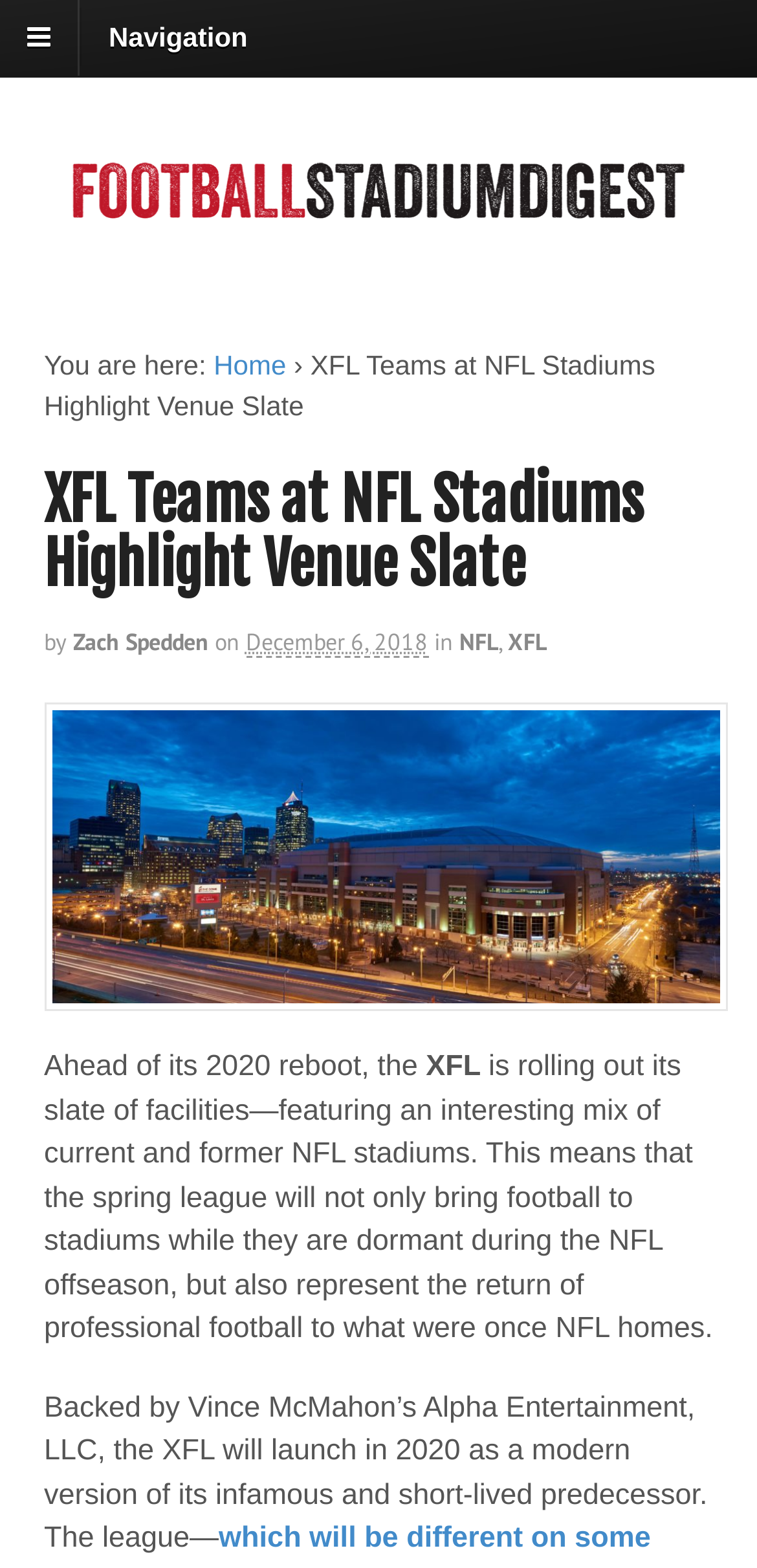Who wrote the article?
Please give a detailed and elaborate answer to the question based on the image.

I found the author's name by looking at the link element with the text 'Zach Spedden' below the article title, which is a common location for author credits.